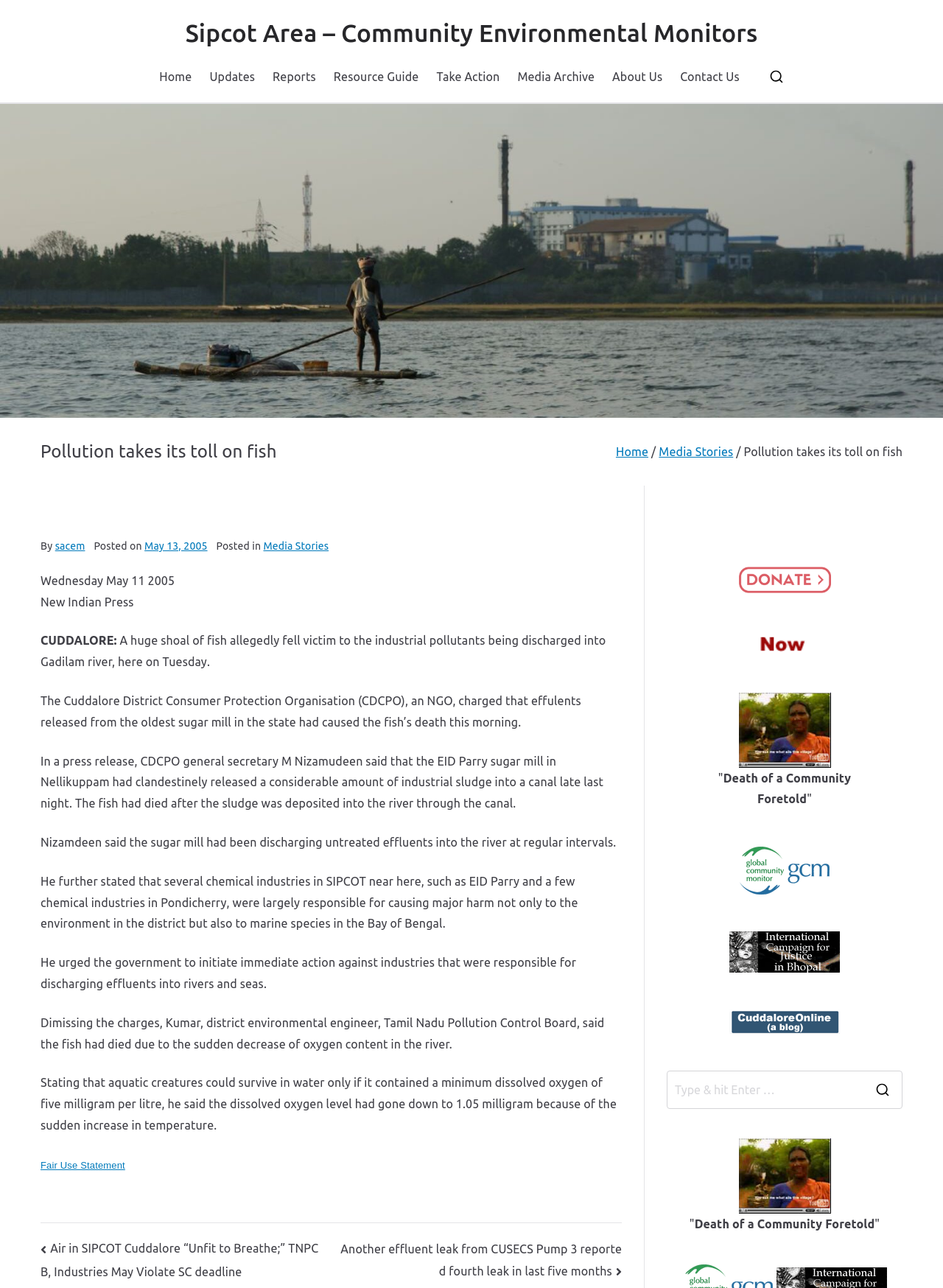What is the name of the organization mentioned in the article?
Offer a detailed and full explanation in response to the question.

The article mentions the Cuddalore District Consumer Protection Organisation (CDCPO), an NGO, which is charging that effulents released from the oldest sugar mill in the state had caused the fish’s death.